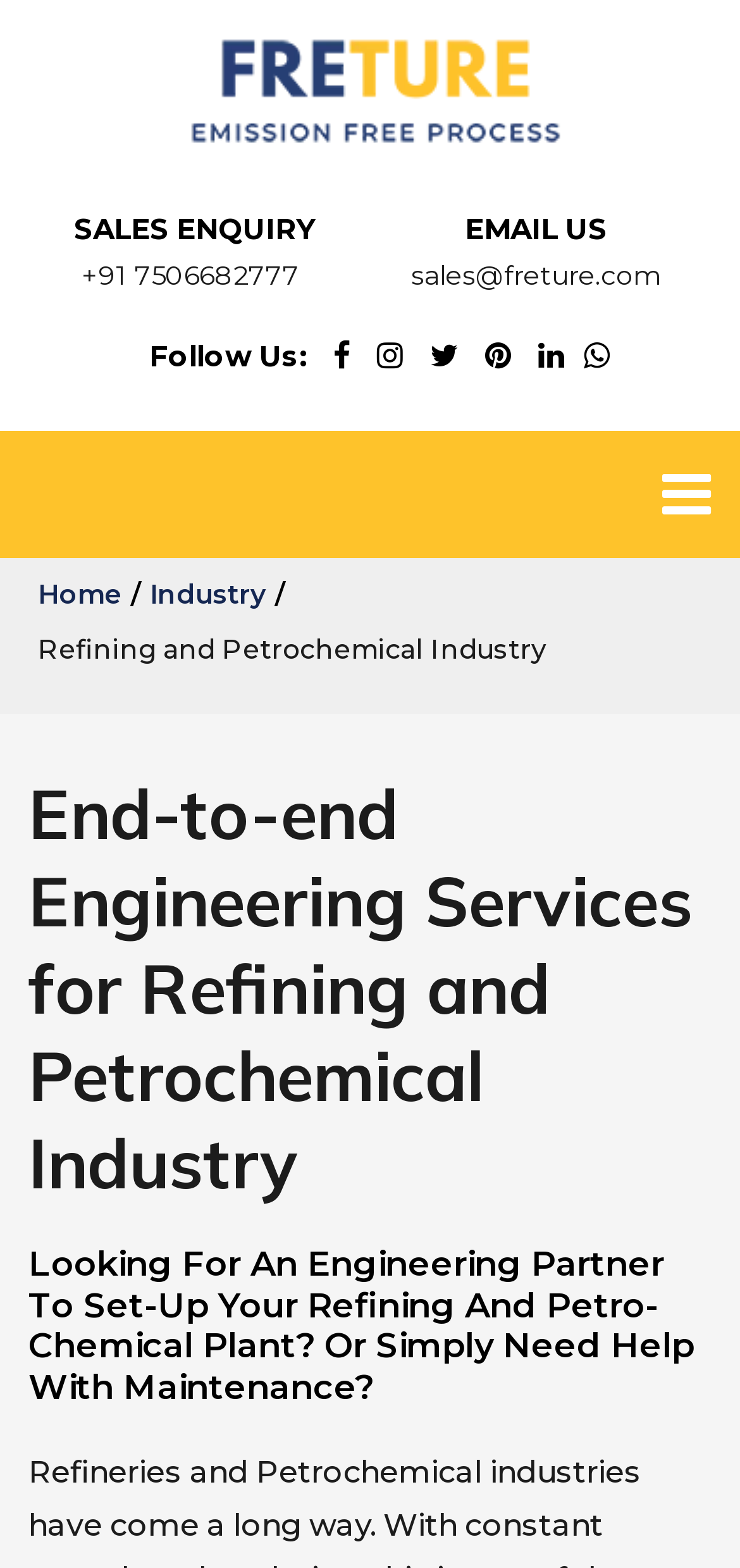What social media platforms does the company have?
Please give a detailed and thorough answer to the question, covering all relevant points.

I found the social media links by looking at the 'Follow Us:' section on the webpage. The icons for Facebook, Twitter, LinkedIn, Instagram, and YouTube are listed, indicating that the company has a presence on these platforms.